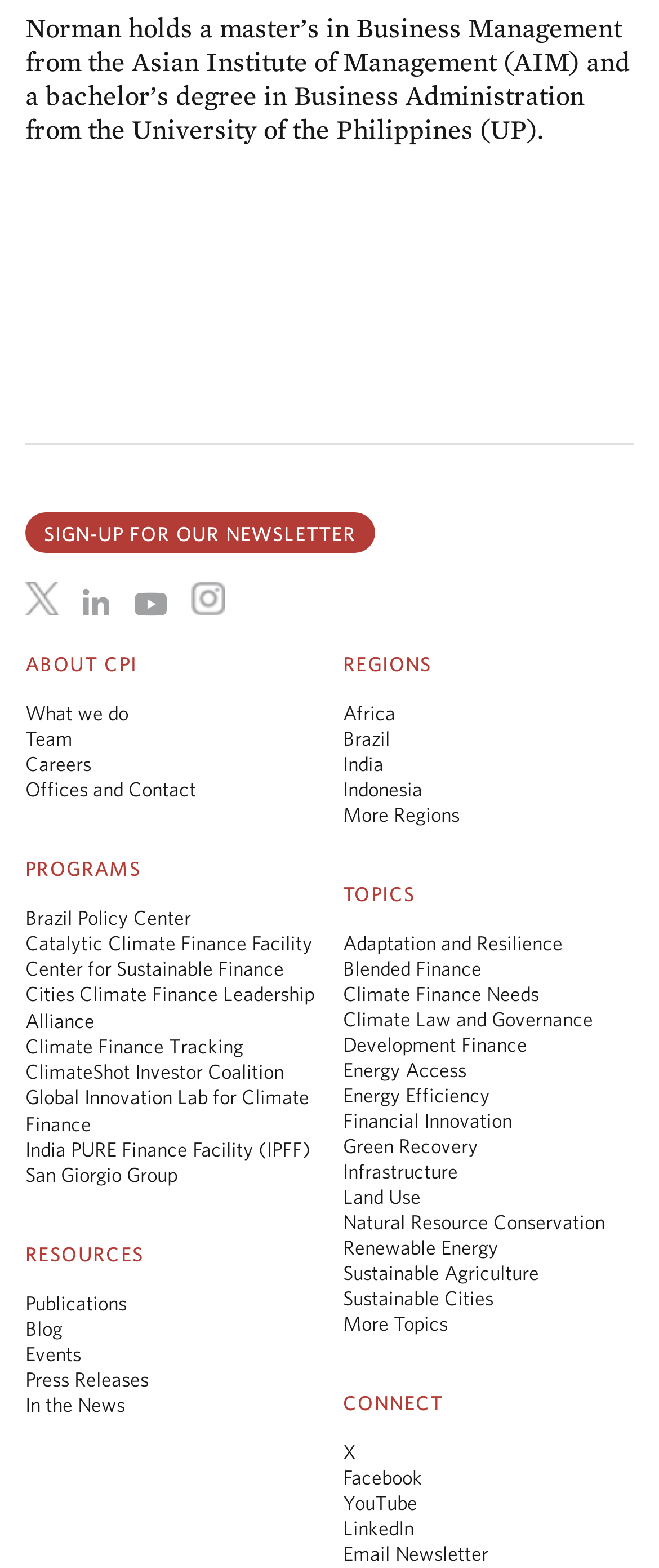Please identify the bounding box coordinates of the clickable element to fulfill the following instruction: "Learn about the team". The coordinates should be four float numbers between 0 and 1, i.e., [left, top, right, bottom].

[0.038, 0.462, 0.11, 0.478]